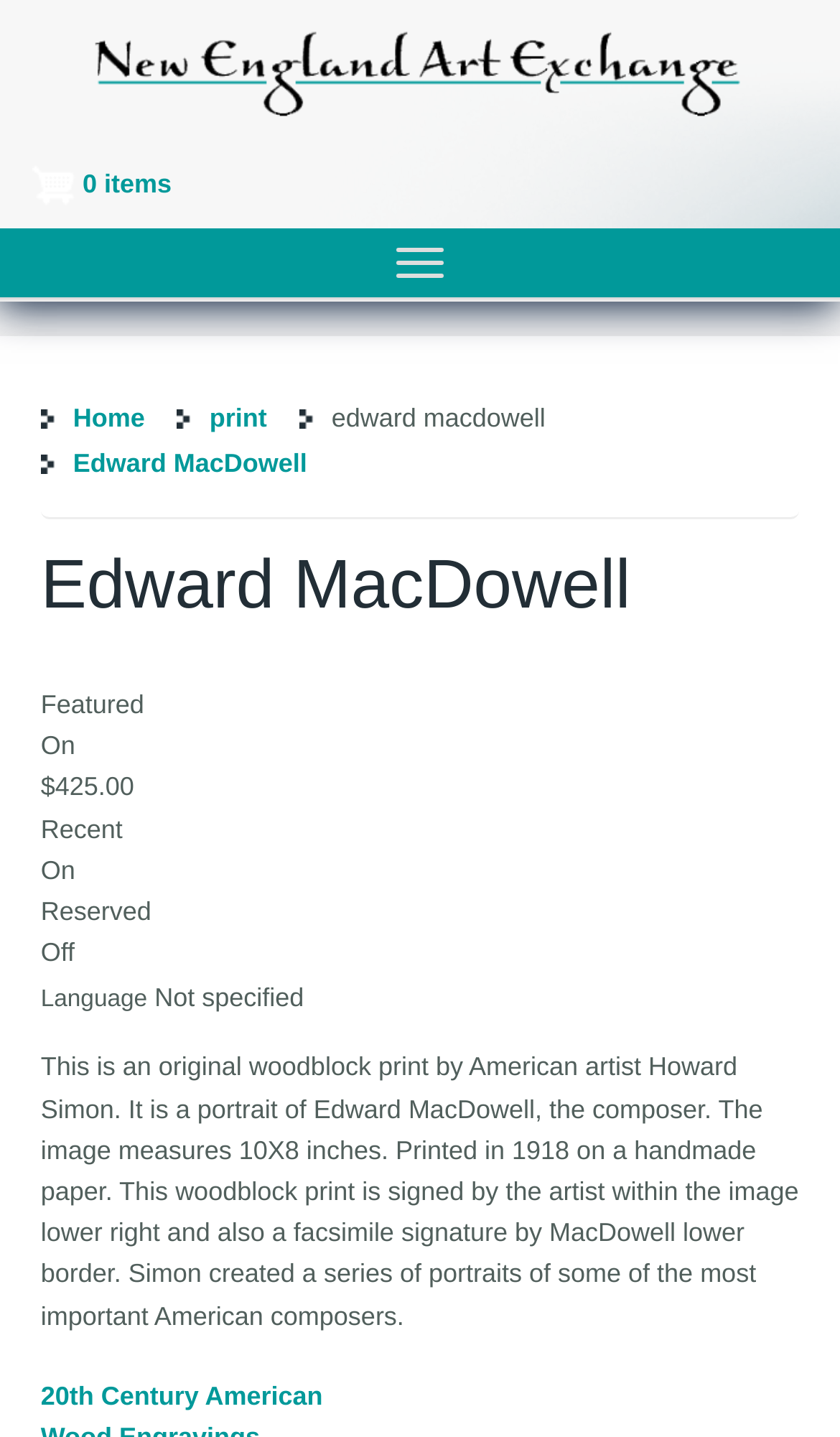Who created the series of portraits?
Using the image, provide a detailed and thorough answer to the question.

I found the answer by reading the text description of the image, which mentions that Simon created a series of portraits of some of the most important American composers.